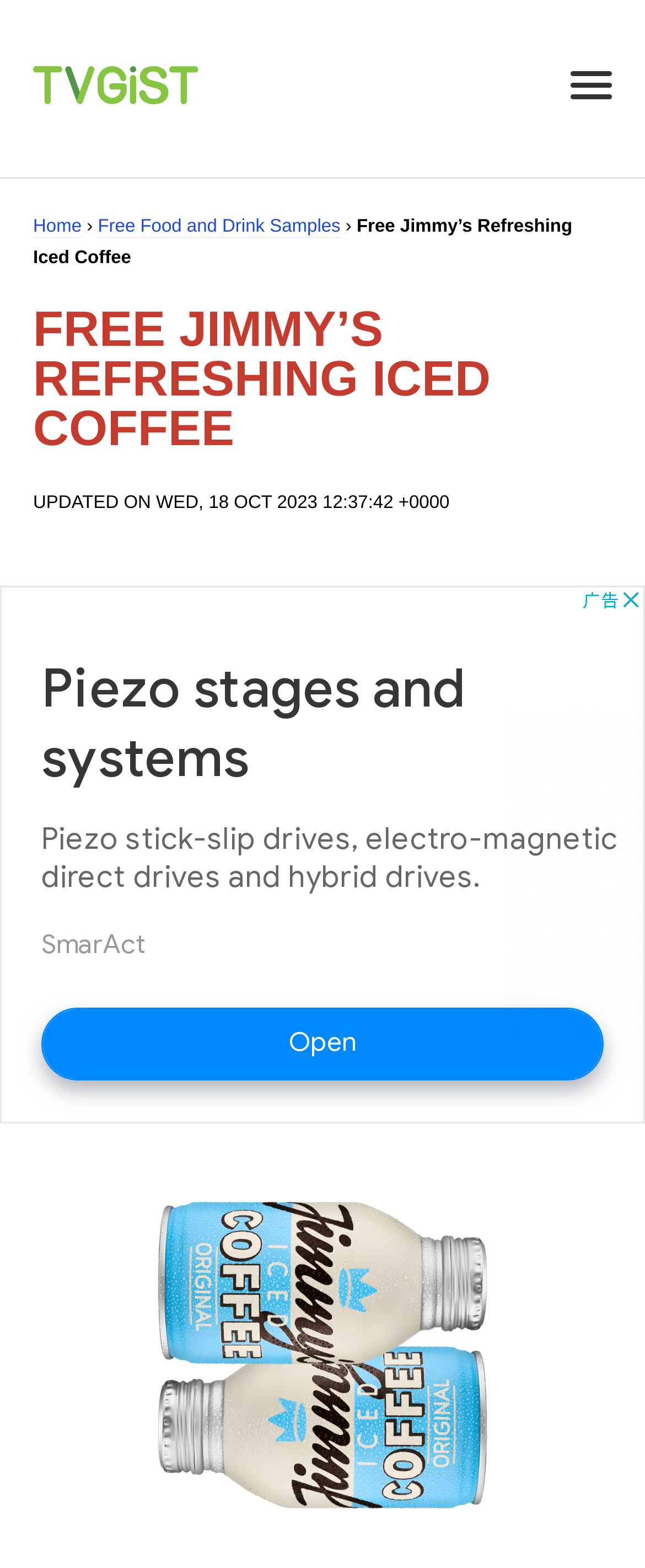What is the main title displayed on this webpage?

FREE JIMMY’S REFRESHING ICED COFFEE